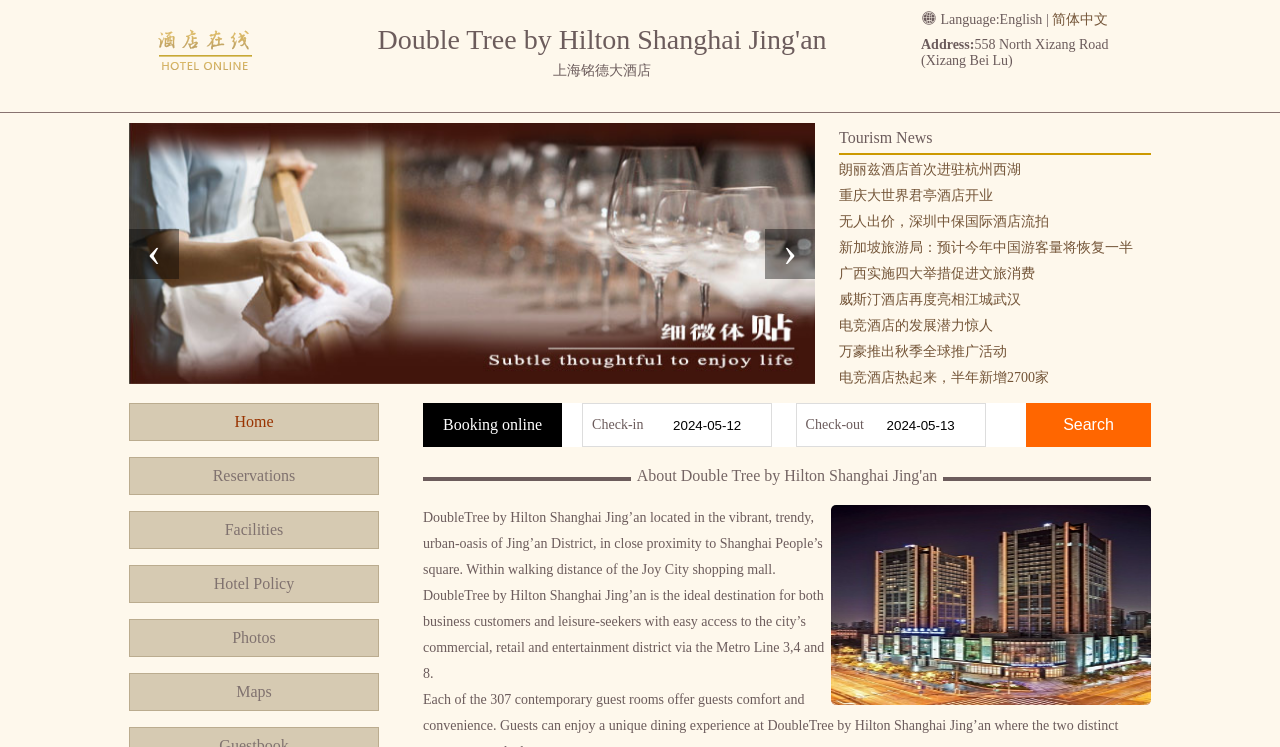Use a single word or phrase to answer the question: 
What is the check-in date?

2024-05-12